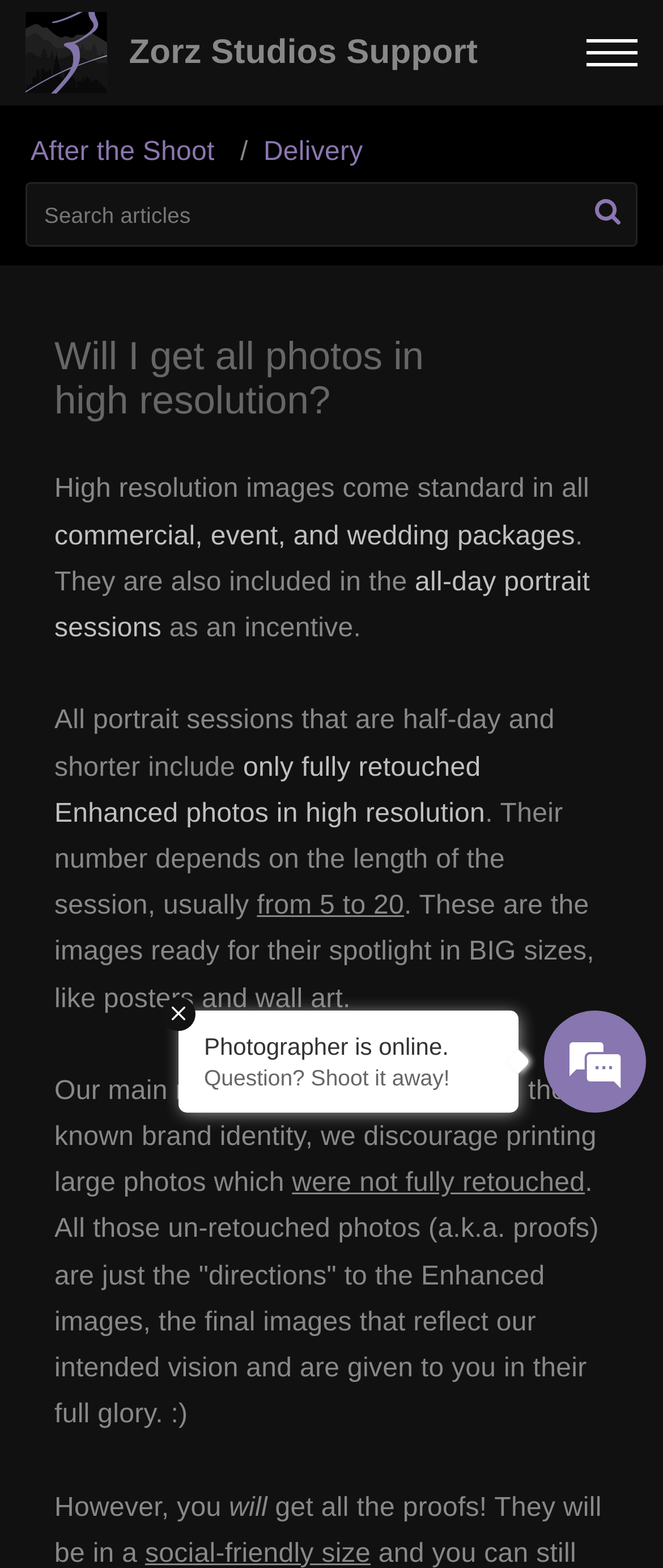Look at the image and write a detailed answer to the question: 
How many Enhanced photos are included in half-day portrait sessions?

The webpage states that the number of fully retouched Enhanced photos included in half-day portrait sessions depends on the length of the session, usually ranging from 5 to 20. This information is provided in the text section of the webpage, indicating the quantity of Enhanced photos included in half-day portrait sessions.